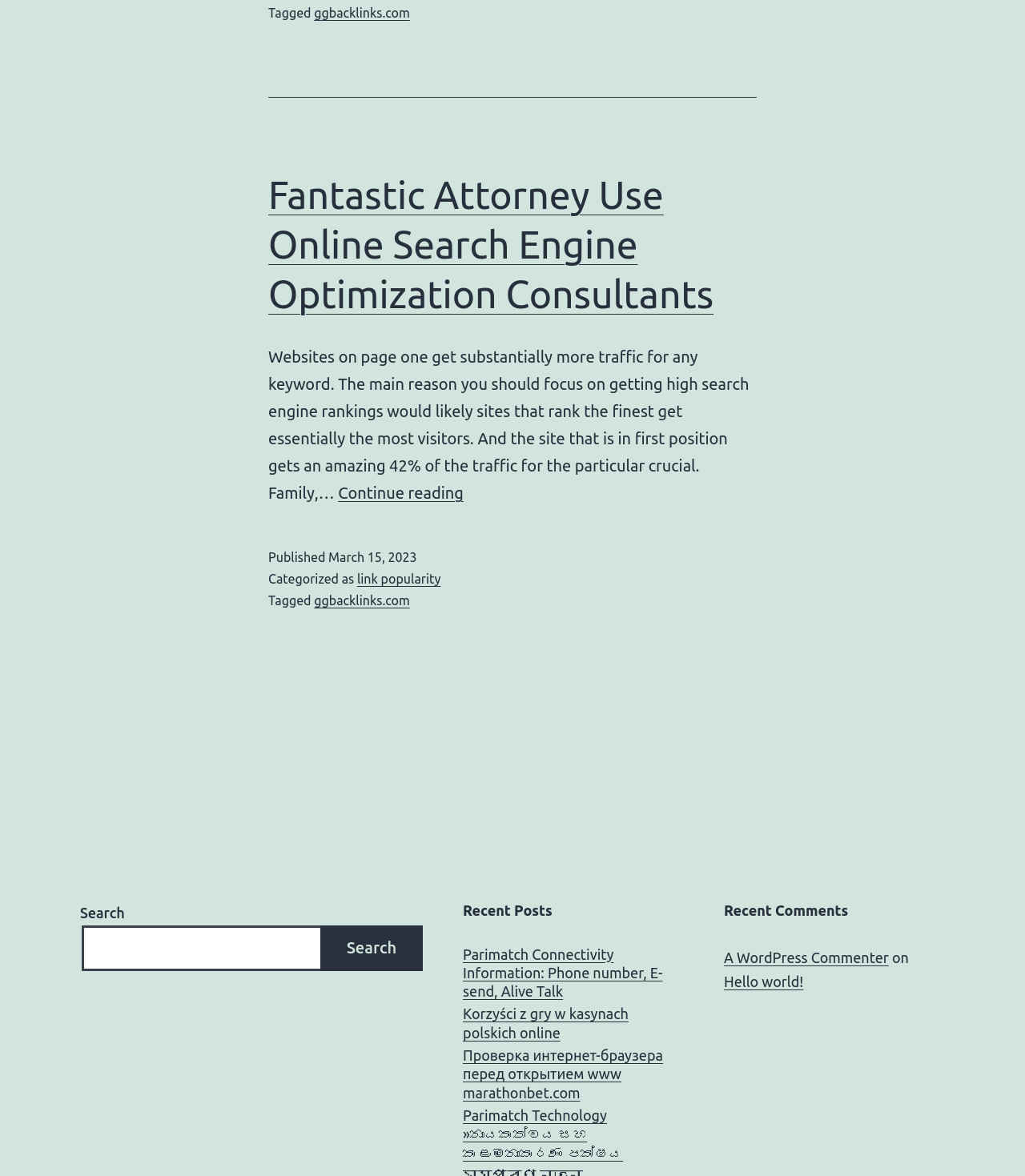Please identify the bounding box coordinates of the element's region that needs to be clicked to fulfill the following instruction: "Visit the page about Parimatch Connectivity Information". The bounding box coordinates should consist of four float numbers between 0 and 1, i.e., [left, top, right, bottom].

[0.452, 0.804, 0.667, 0.851]